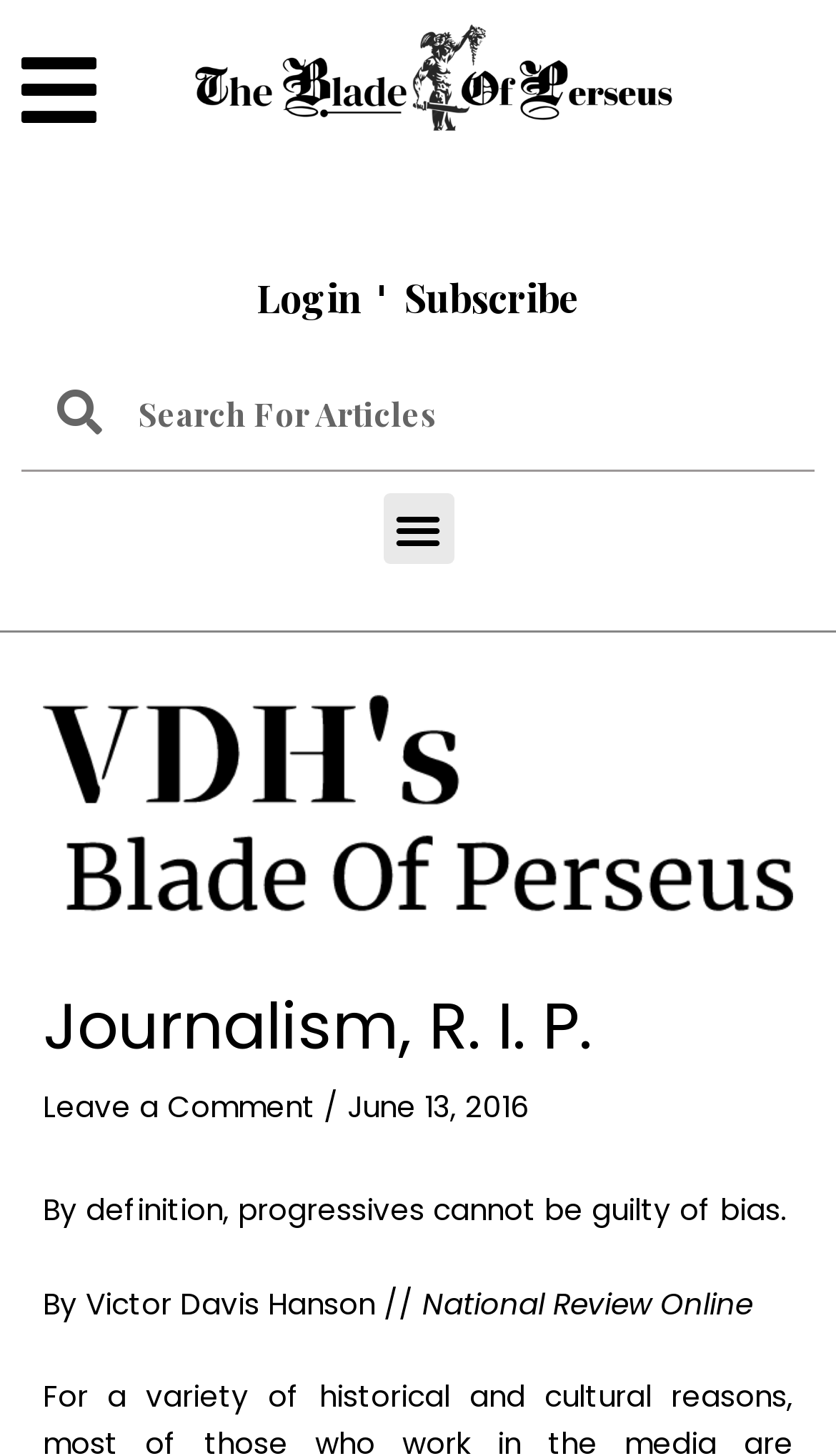Bounding box coordinates should be in the format (top-left x, top-left y, bottom-right x, bottom-right y) and all values should be floating point numbers between 0 and 1. Determine the bounding box coordinate for the UI element described as: Leave a Comment

[0.051, 0.746, 0.377, 0.774]